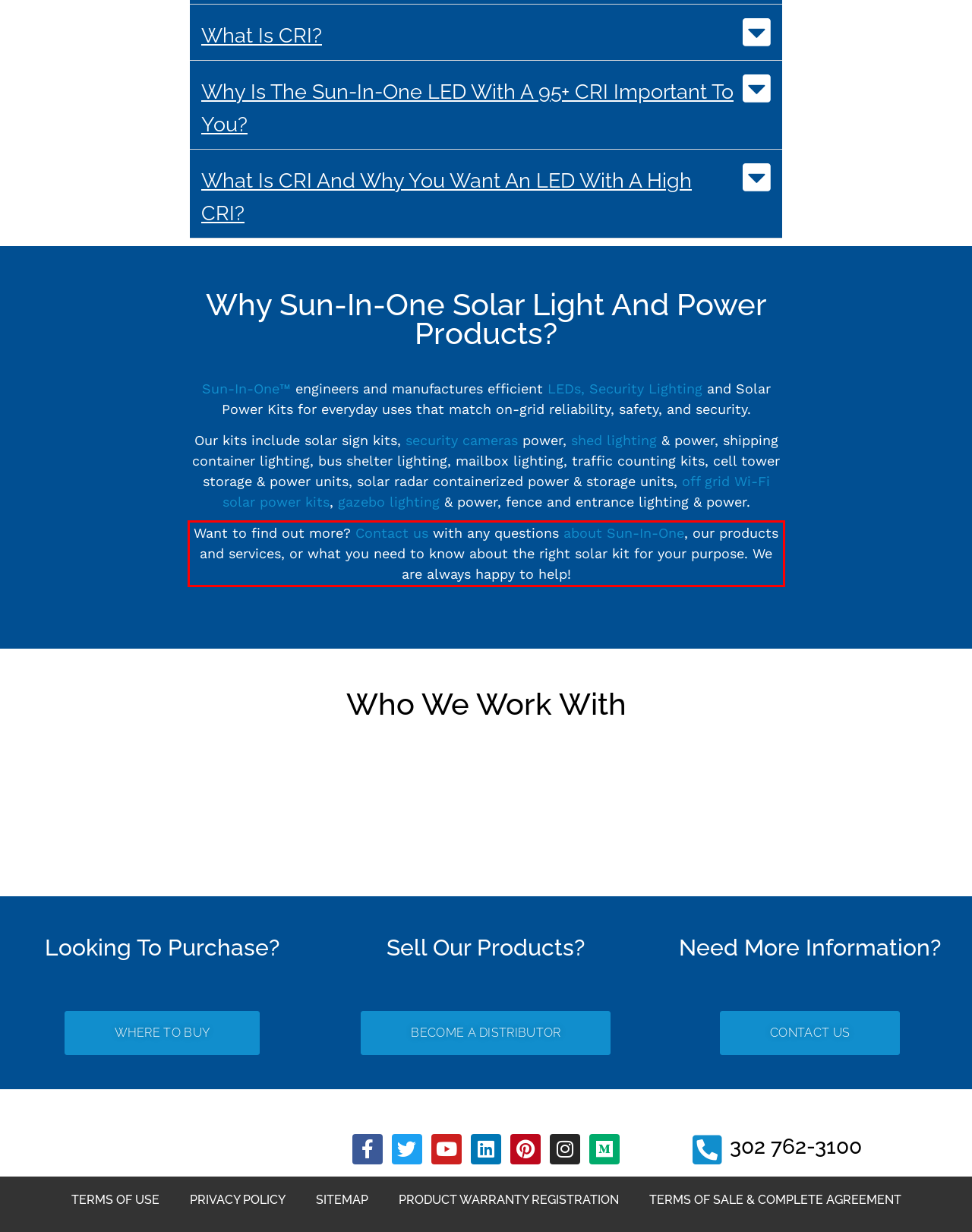Identify the text inside the red bounding box on the provided webpage screenshot by performing OCR.

Want to find out more? Contact us with any questions about Sun-In-One, our products and services, or what you need to know about the right solar kit for your purpose. We are always happy to help!